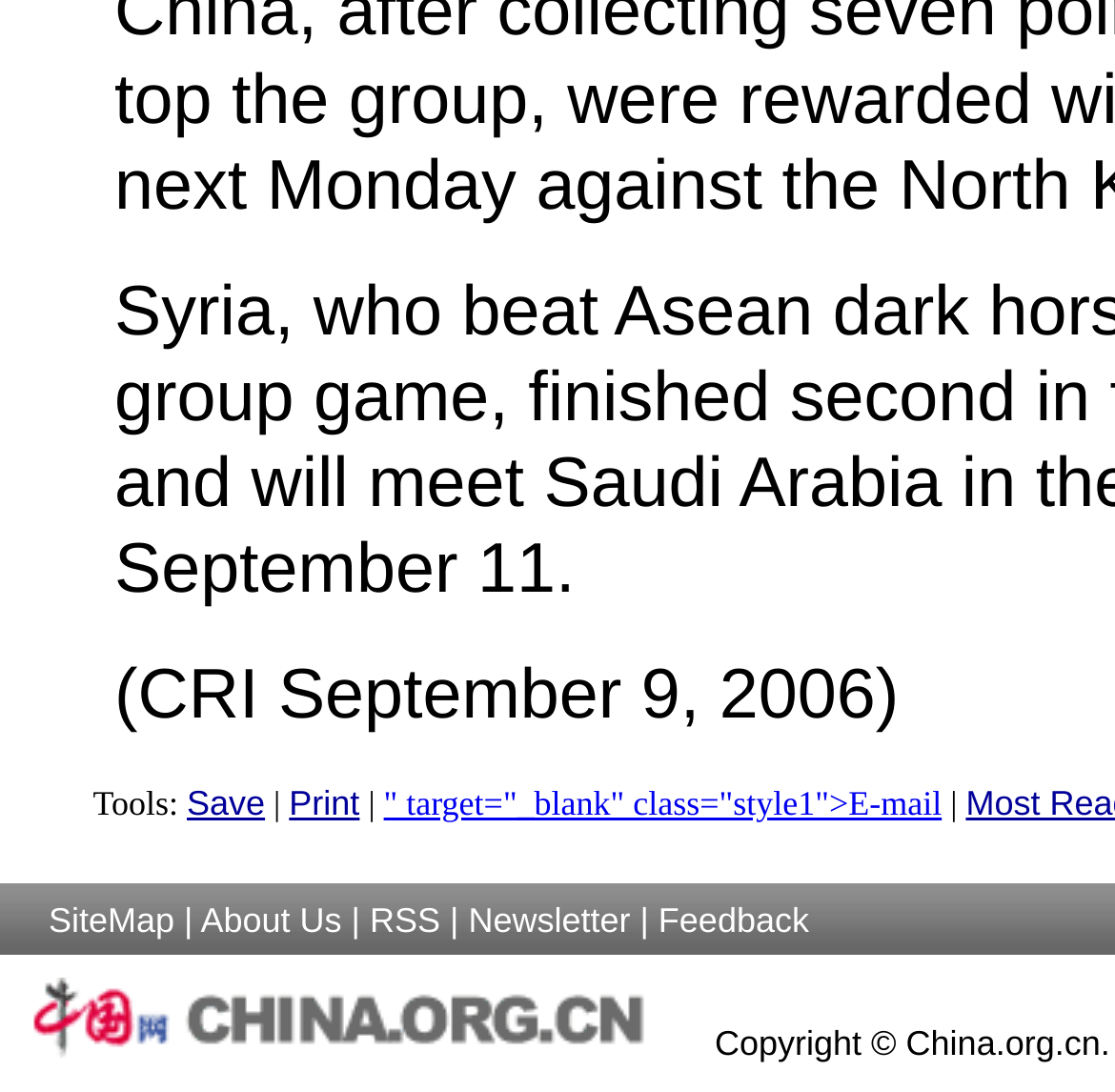Bounding box coordinates are specified in the format (top-left x, top-left y, bottom-right x, bottom-right y). All values are floating point numbers bounded between 0 and 1. Please provide the bounding box coordinate of the region this sentence describes: About Us

[0.18, 0.823, 0.306, 0.86]